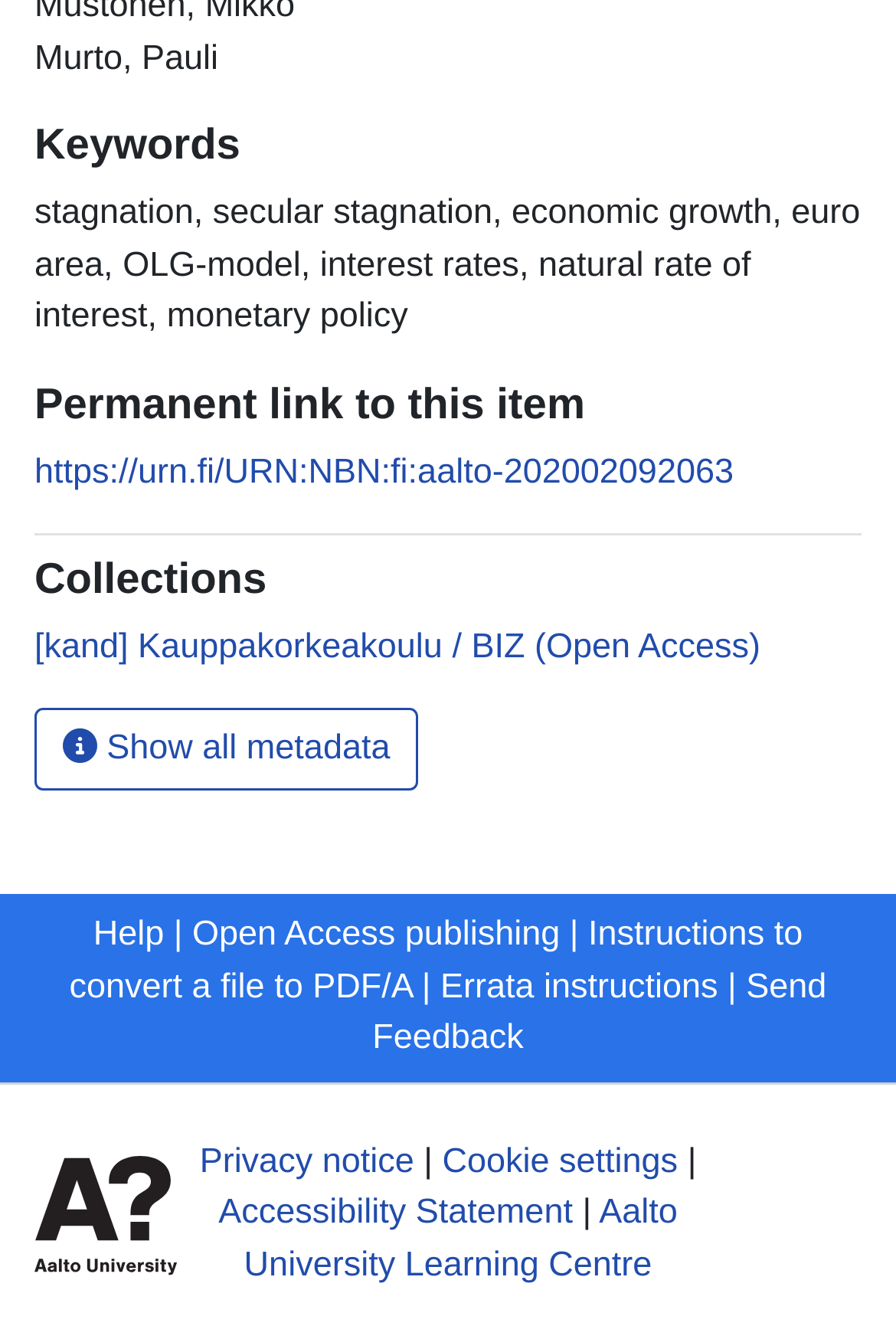What is the author's name?
Look at the image and respond with a one-word or short phrase answer.

Pauli Murto